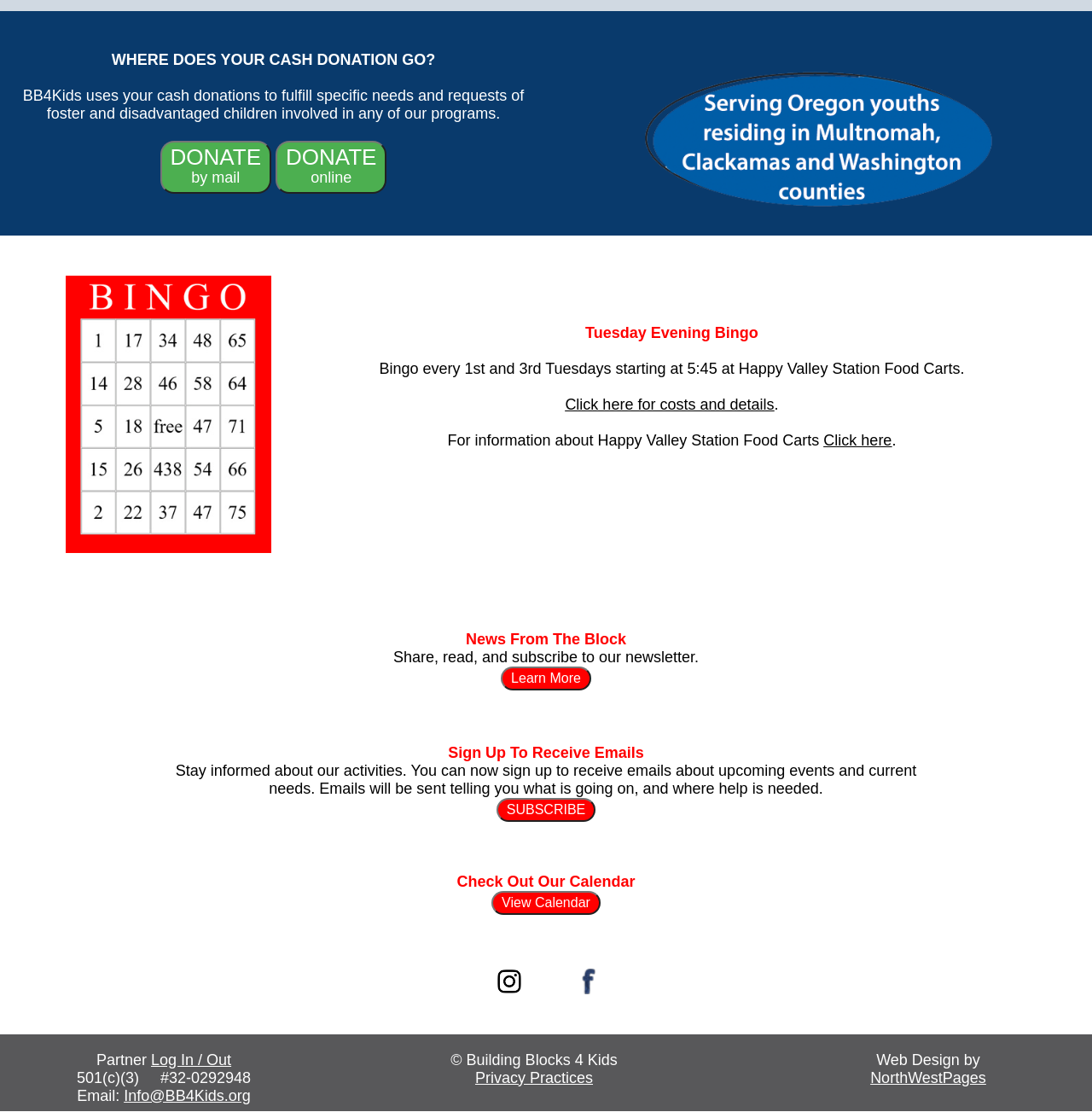Provide the bounding box coordinates of the area you need to click to execute the following instruction: "Donate online".

[0.252, 0.135, 0.354, 0.15]